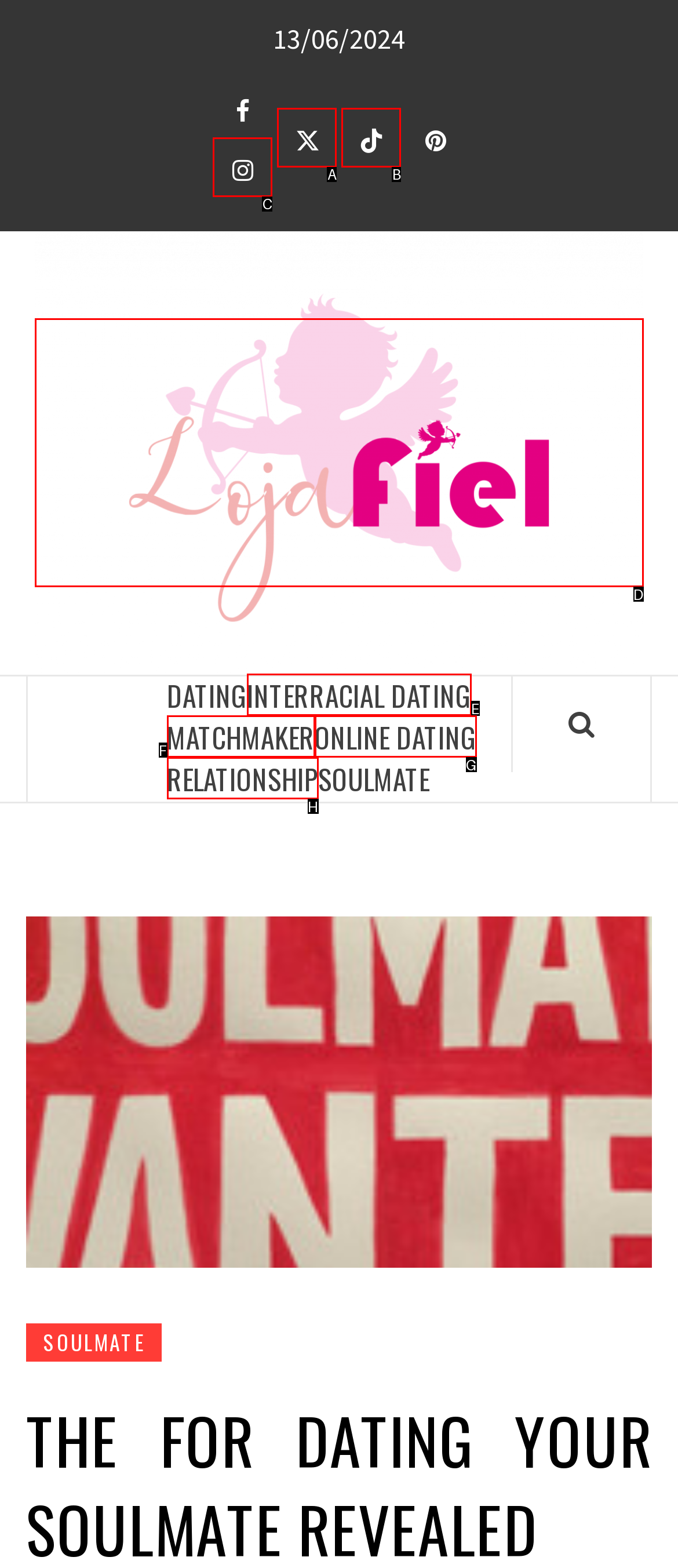Tell me which one HTML element best matches the description: Menu Answer with the option's letter from the given choices directly.

None